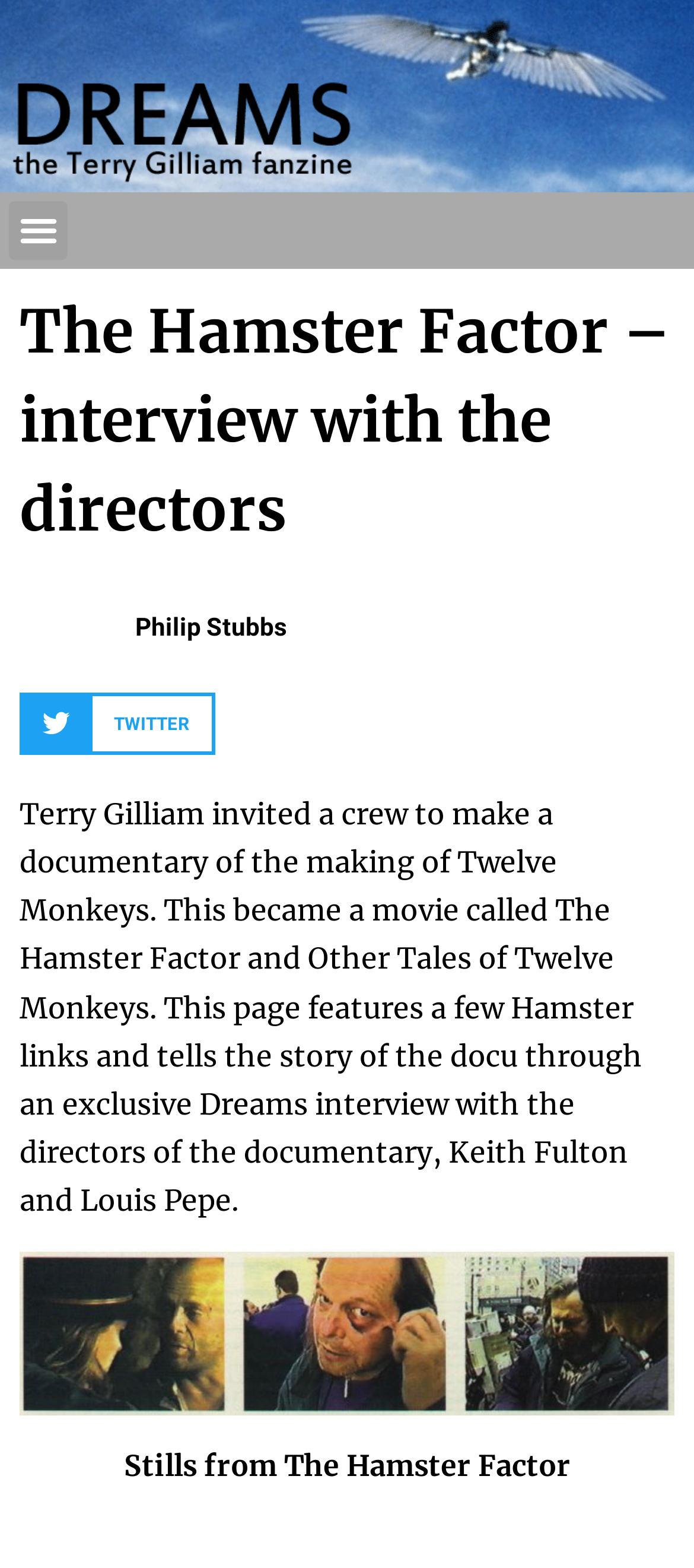What is the name of the documentary?
Use the image to give a comprehensive and detailed response to the question.

I found the answer by looking at the heading element 'The Hamster Factor – interview with the directors' and the StaticText element 'This page features a few Hamster links and tells the story of the docu through an exclusive Dreams interview with the directors of the documentary, Keith Fulton and Louis Pepe.' which mentions the documentary.